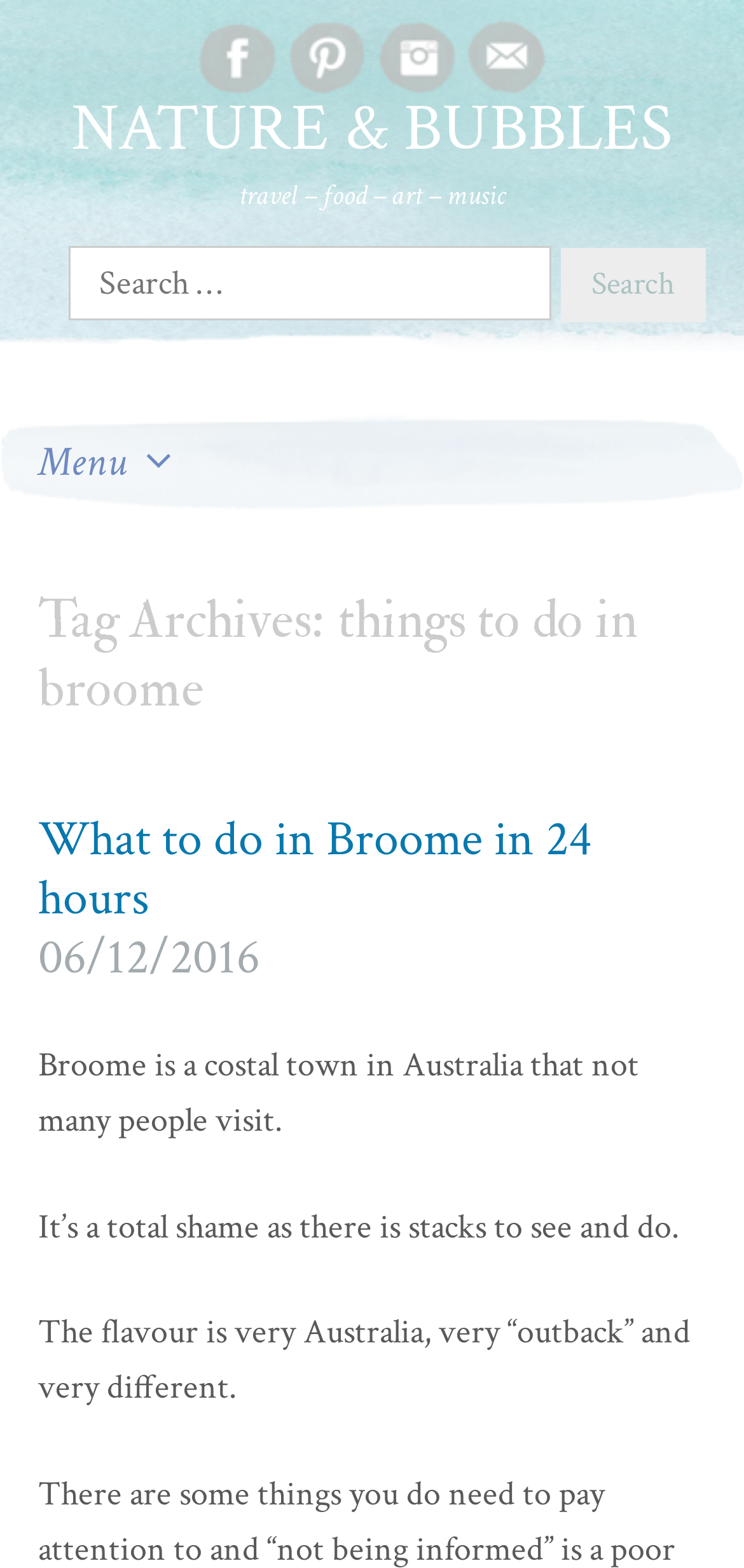Please identify the bounding box coordinates of the element on the webpage that should be clicked to follow this instruction: "Click on 'Search' button". The bounding box coordinates should be given as four float numbers between 0 and 1, formatted as [left, top, right, bottom].

[0.754, 0.158, 0.949, 0.206]